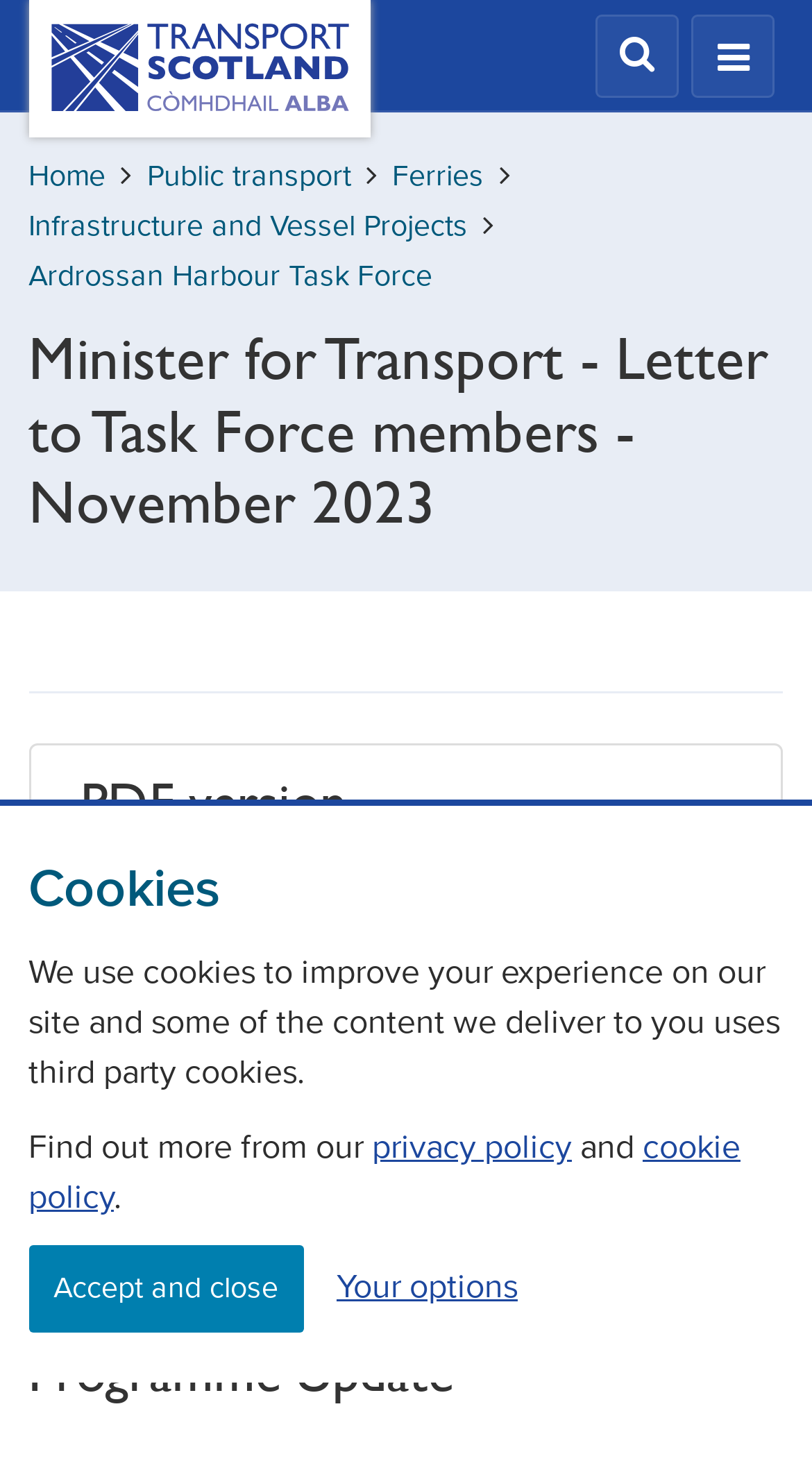Offer a meticulous description of the webpage's structure and content.

The webpage is about a letter from the Minister for Transport to Task Force members in November 2023, related to the Ardrossan Harbour Re-Development Project. 

At the top of the page, there is a navigation menu and a search button. On the top-left corner, there is a link to the Transport Scotland homepage. 

Below the navigation menu, there is a breadcrumb navigation section that shows the path from the homepage to the current page, with links to "Home", "Public transport", "Ferries", "Infrastructure and Vessel Projects", and "Ardrossan Harbour Task Force". 

The main content of the page starts with a heading that displays the title of the letter. Below the heading, there is a horizontal separator line. 

The letter is divided into two sections. The first section has a heading "PDF version" and a link to view the PDF version of the letter. The second section starts with a greeting "Dear Task Force Members" and is followed by the content of the letter, which is about the programme update of the Ardrossan Harbour Re-Development Project. 

On the bottom of the page, there is a dialog box that informs users about the use of cookies on the website. The dialog box contains links to the privacy policy and cookie policy, as well as buttons to accept and close the dialog box or to view more options.